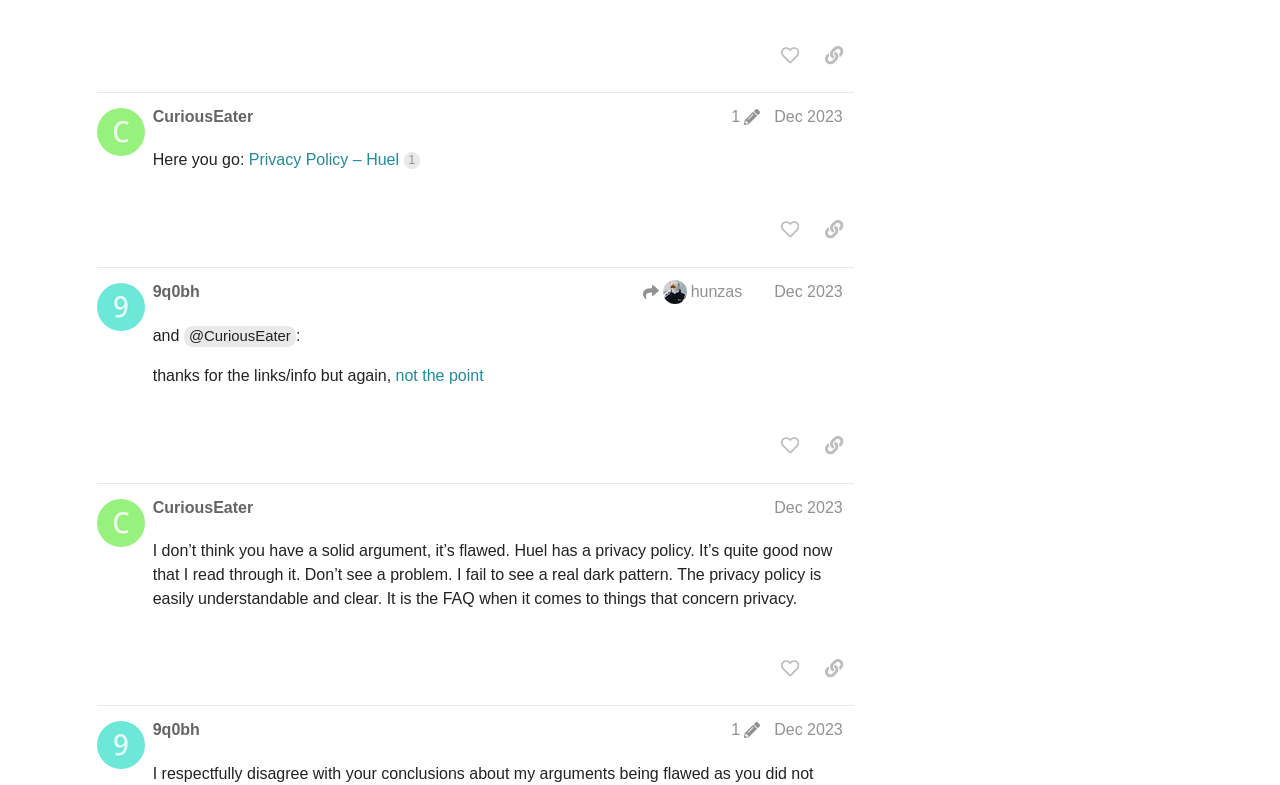Identify the bounding box coordinates of the element to click to follow this instruction: 'visit CuriousEater's profile'. Ensure the coordinates are four float values between 0 and 1, provided as [left, top, right, bottom].

[0.119, 0.135, 0.198, 0.163]